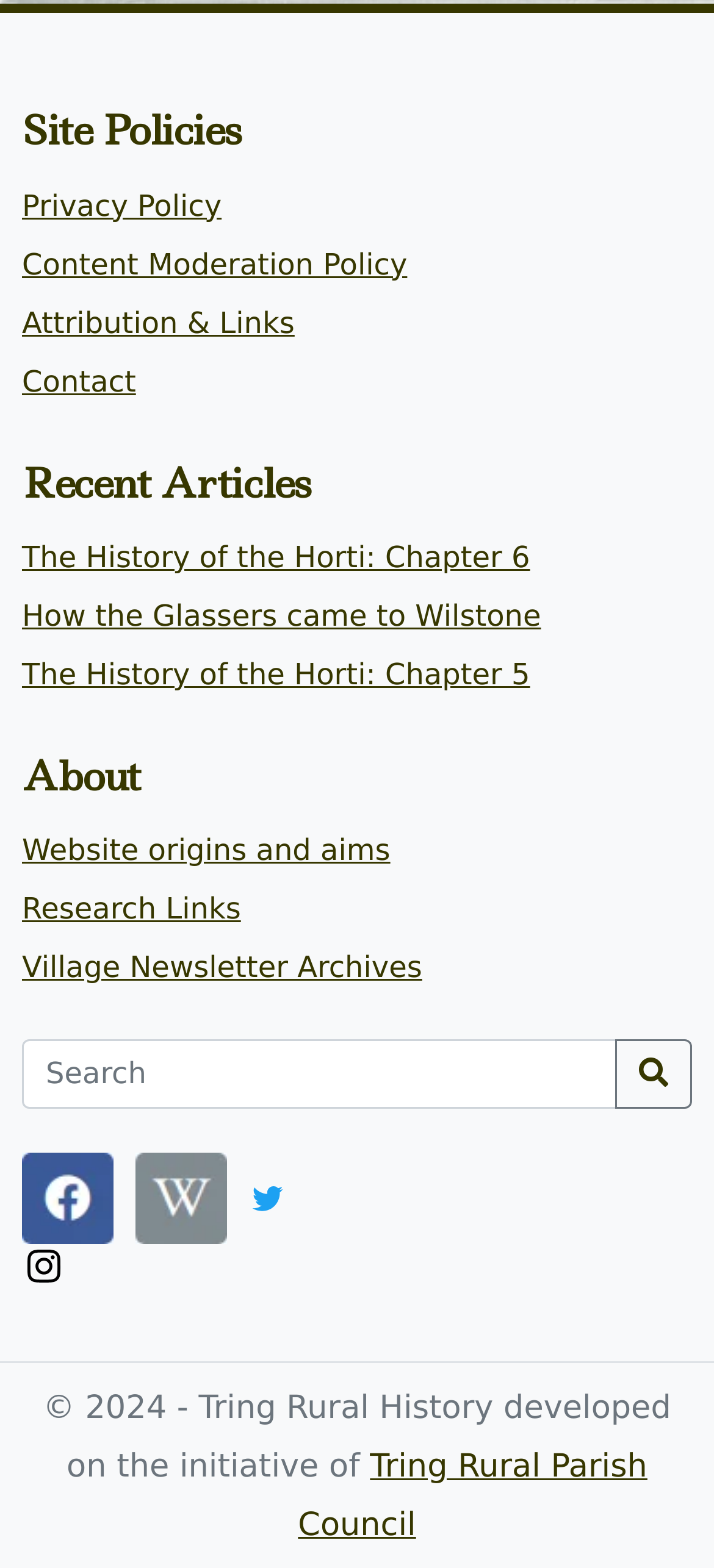Please determine the bounding box coordinates of the area that needs to be clicked to complete this task: 'Read the latest article 'The History of the Horti: Chapter 6''. The coordinates must be four float numbers between 0 and 1, formatted as [left, top, right, bottom].

[0.031, 0.344, 0.742, 0.366]